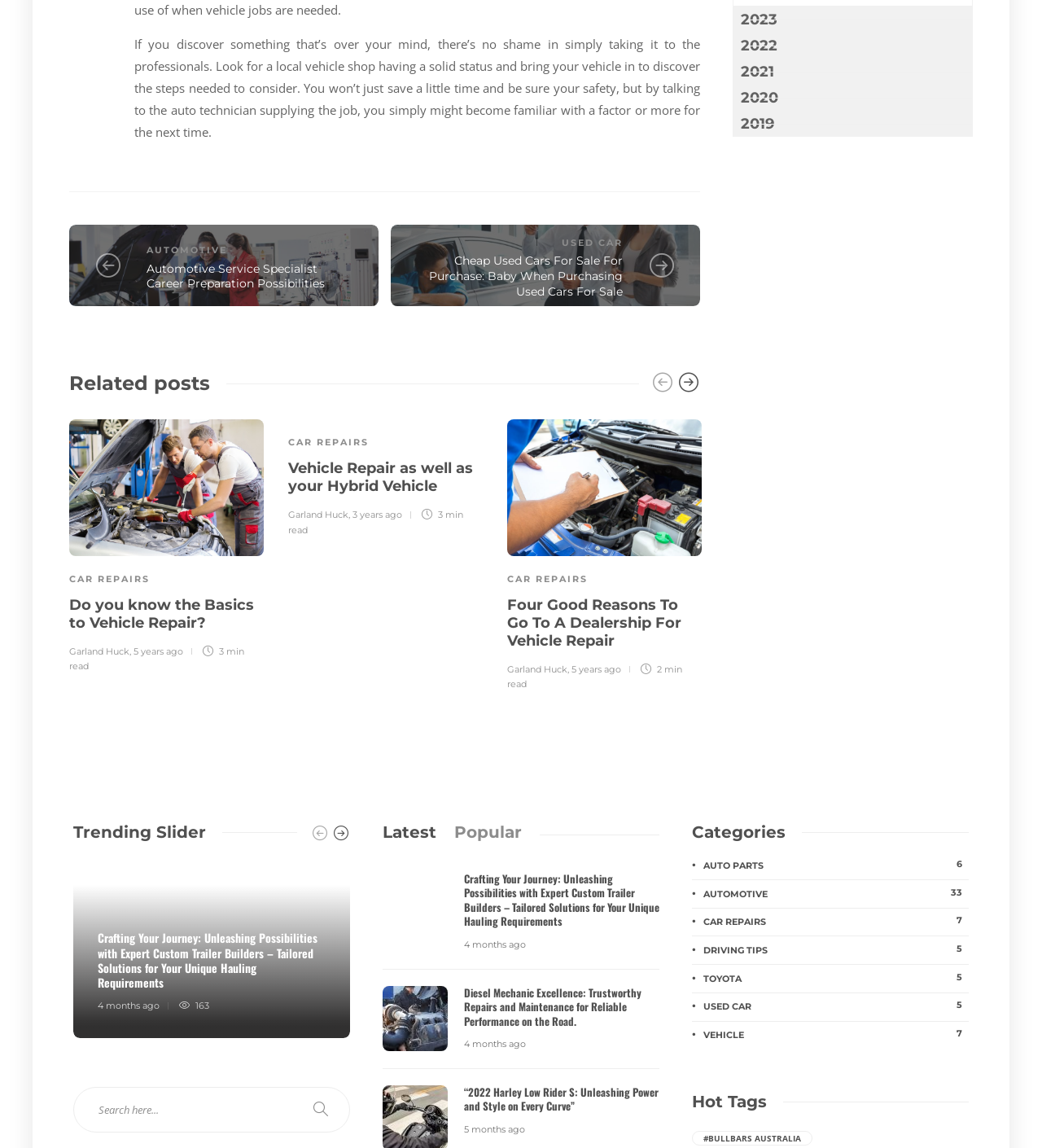Determine the bounding box coordinates for the clickable element to execute this instruction: "Click on the 'Latest' tab". Provide the coordinates as four float numbers between 0 and 1, i.e., [left, top, right, bottom].

[0.367, 0.716, 0.419, 0.733]